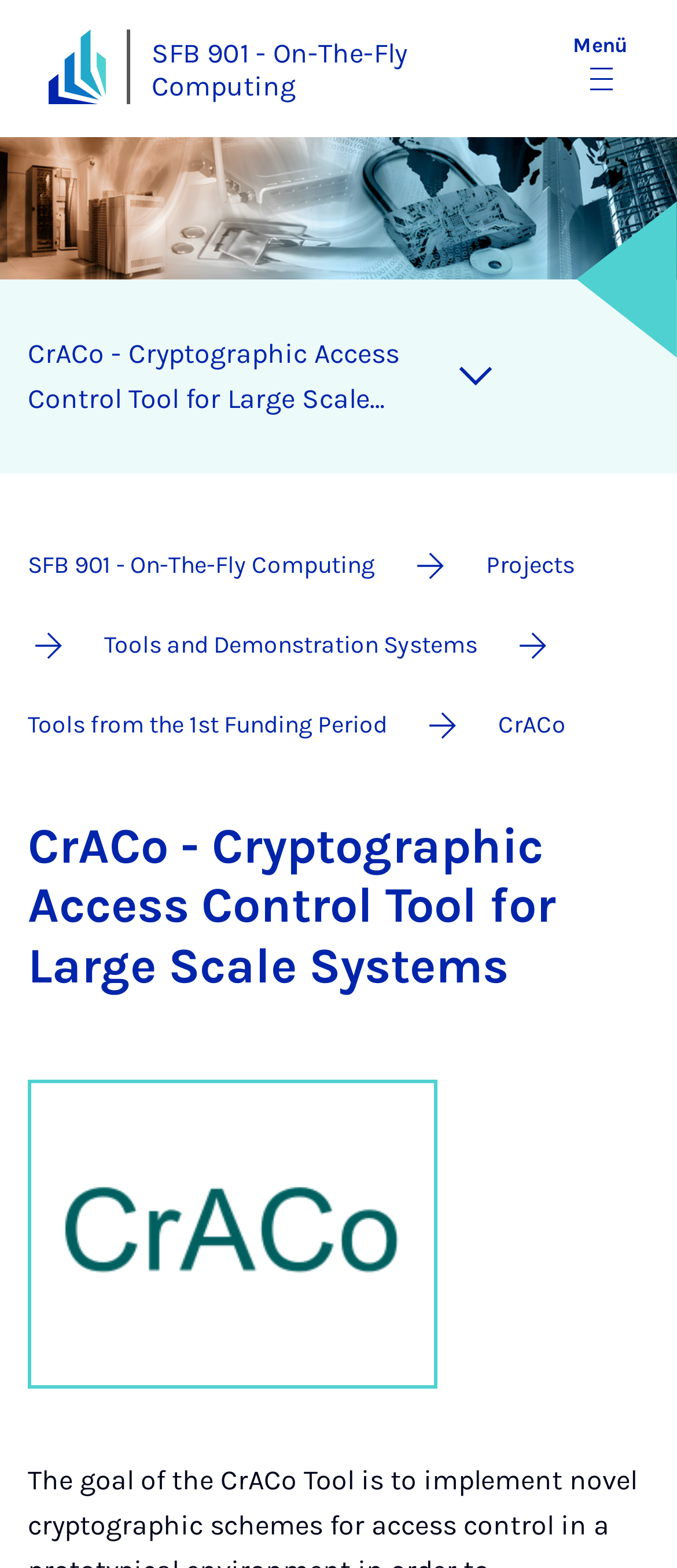Answer the question using only one word or a concise phrase: What is the text on the button to toggle navigation?

Toggle navigation